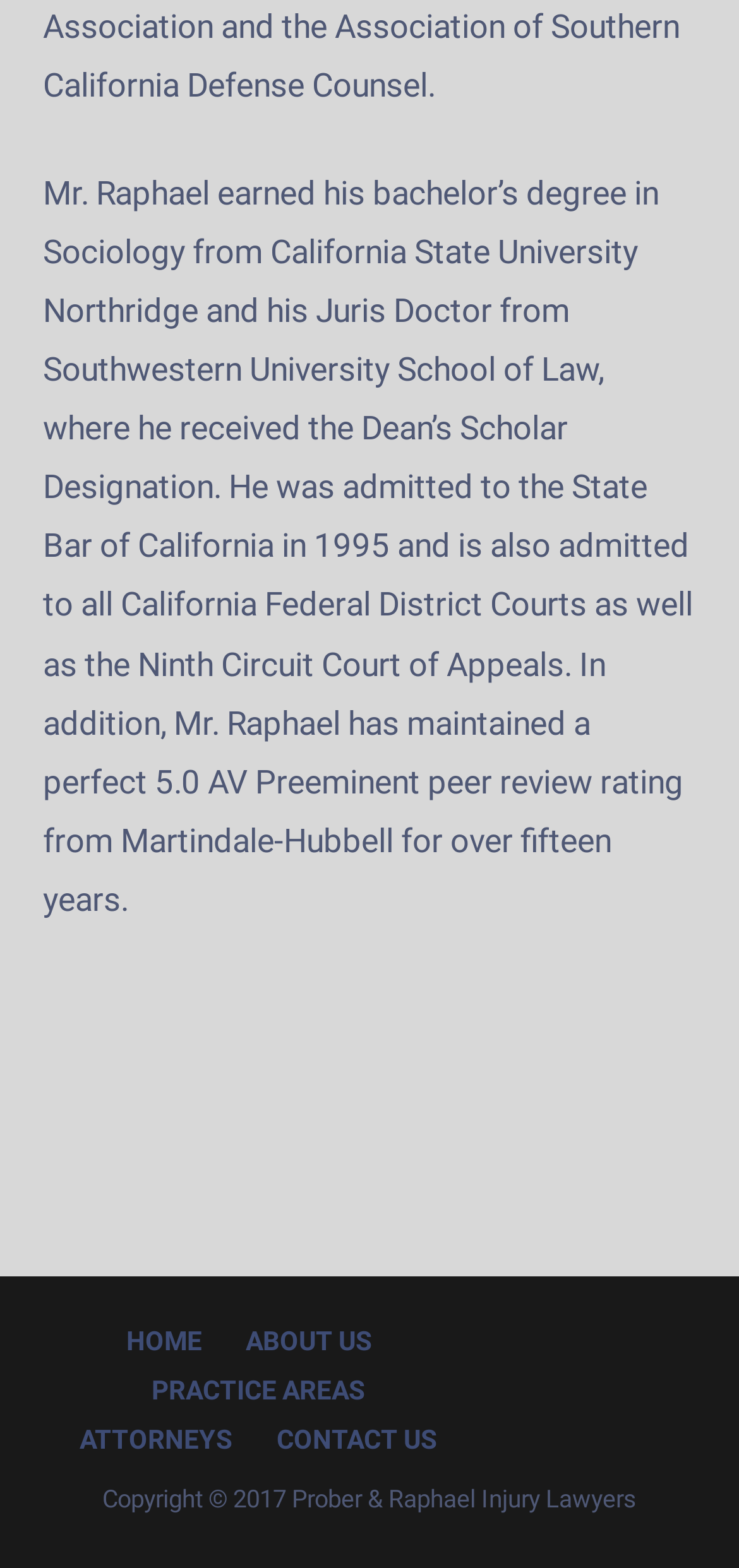What is Mr. Raphael's peer review rating?
Using the image as a reference, answer the question in detail.

According to the StaticText element with bounding box coordinates [0.058, 0.111, 0.938, 0.586], Mr. Raphael has maintained a perfect 5.0 AV Preeminent peer review rating from Martindale-Hubbell for over fifteen years.